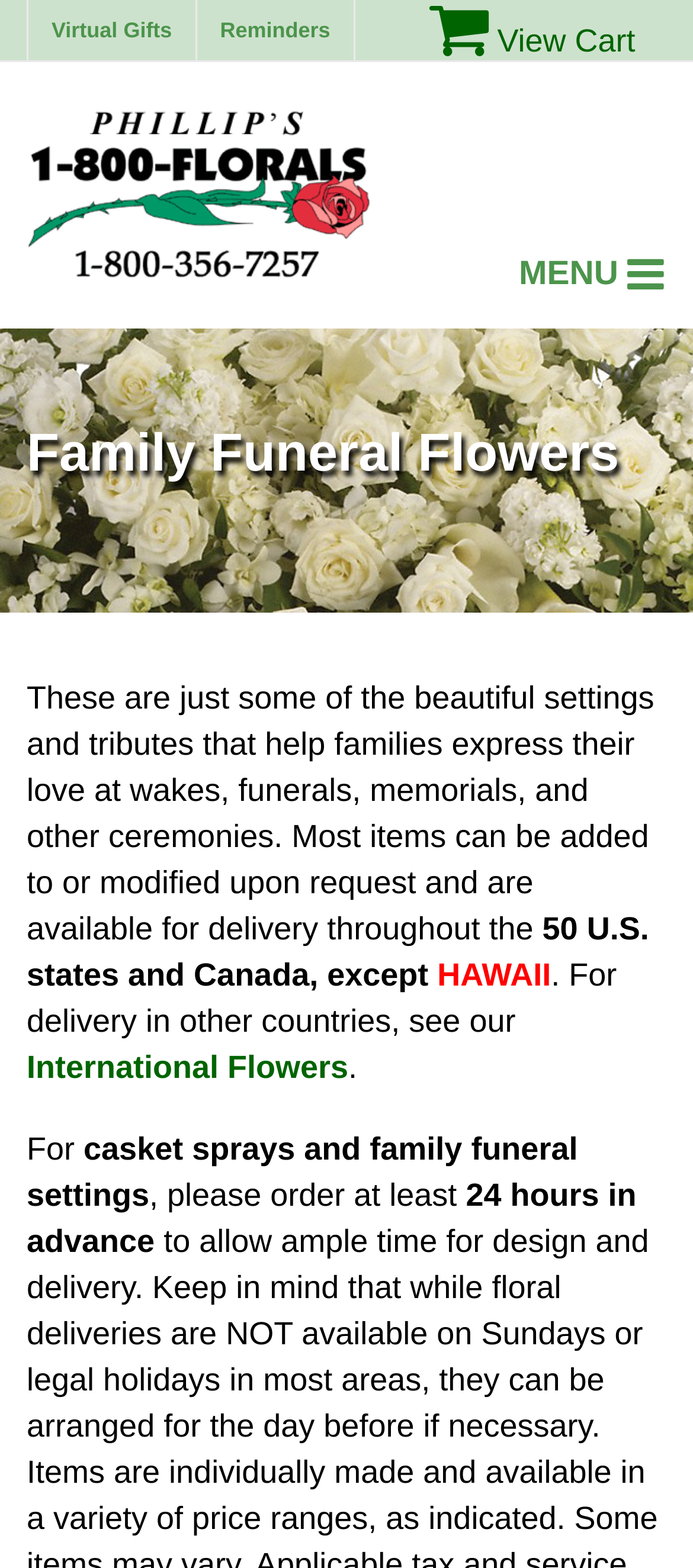What type of flowers are available on this website?
Using the visual information, respond with a single word or phrase.

Funeral flowers